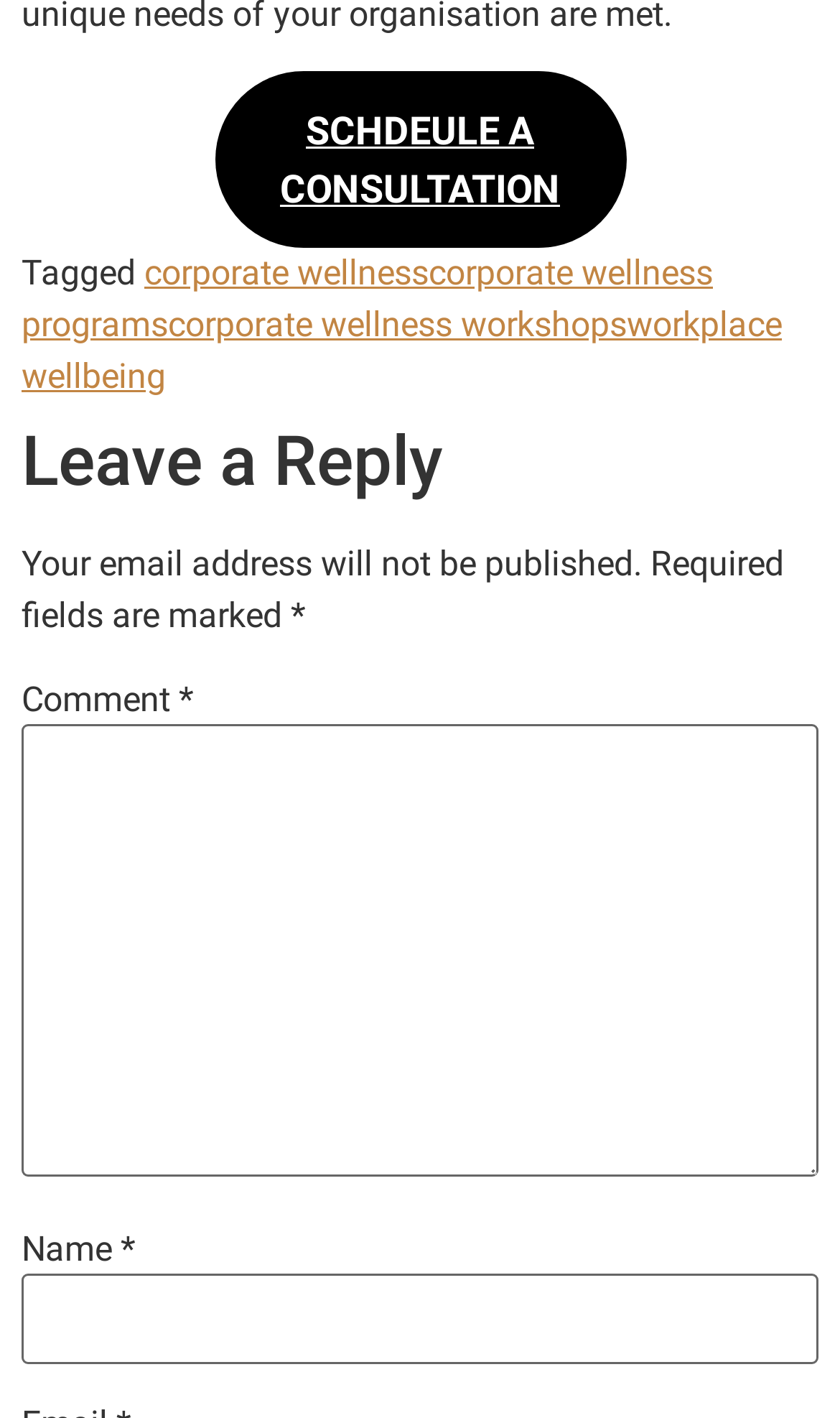Locate the bounding box coordinates of the element that needs to be clicked to carry out the instruction: "Leave a comment". The coordinates should be given as four float numbers ranging from 0 to 1, i.e., [left, top, right, bottom].

[0.026, 0.478, 0.213, 0.507]